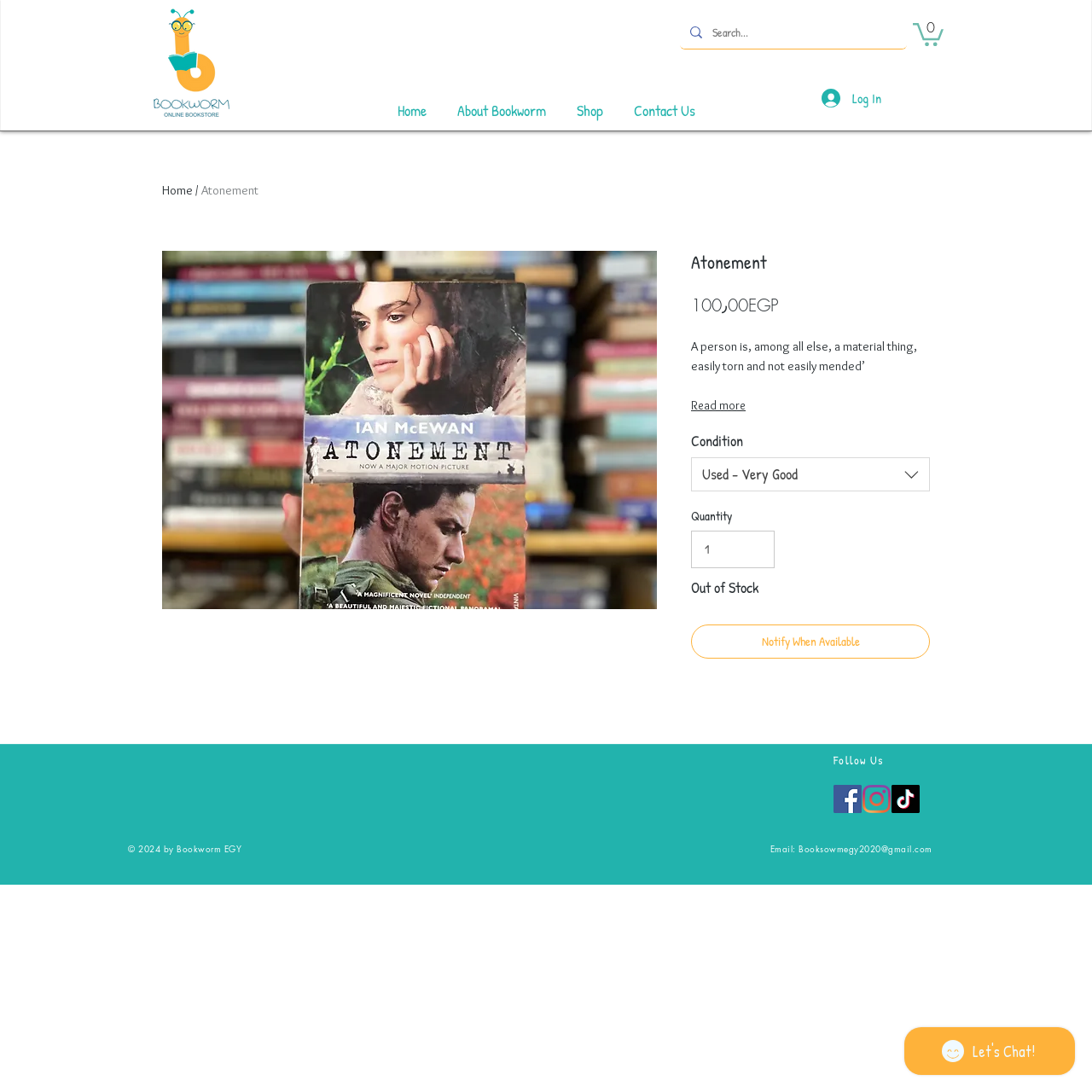Please identify the bounding box coordinates of the region to click in order to complete the given instruction: "Add the book to your cart". The coordinates should be four float numbers between 0 and 1, i.e., [left, top, right, bottom].

[0.633, 0.572, 0.852, 0.603]